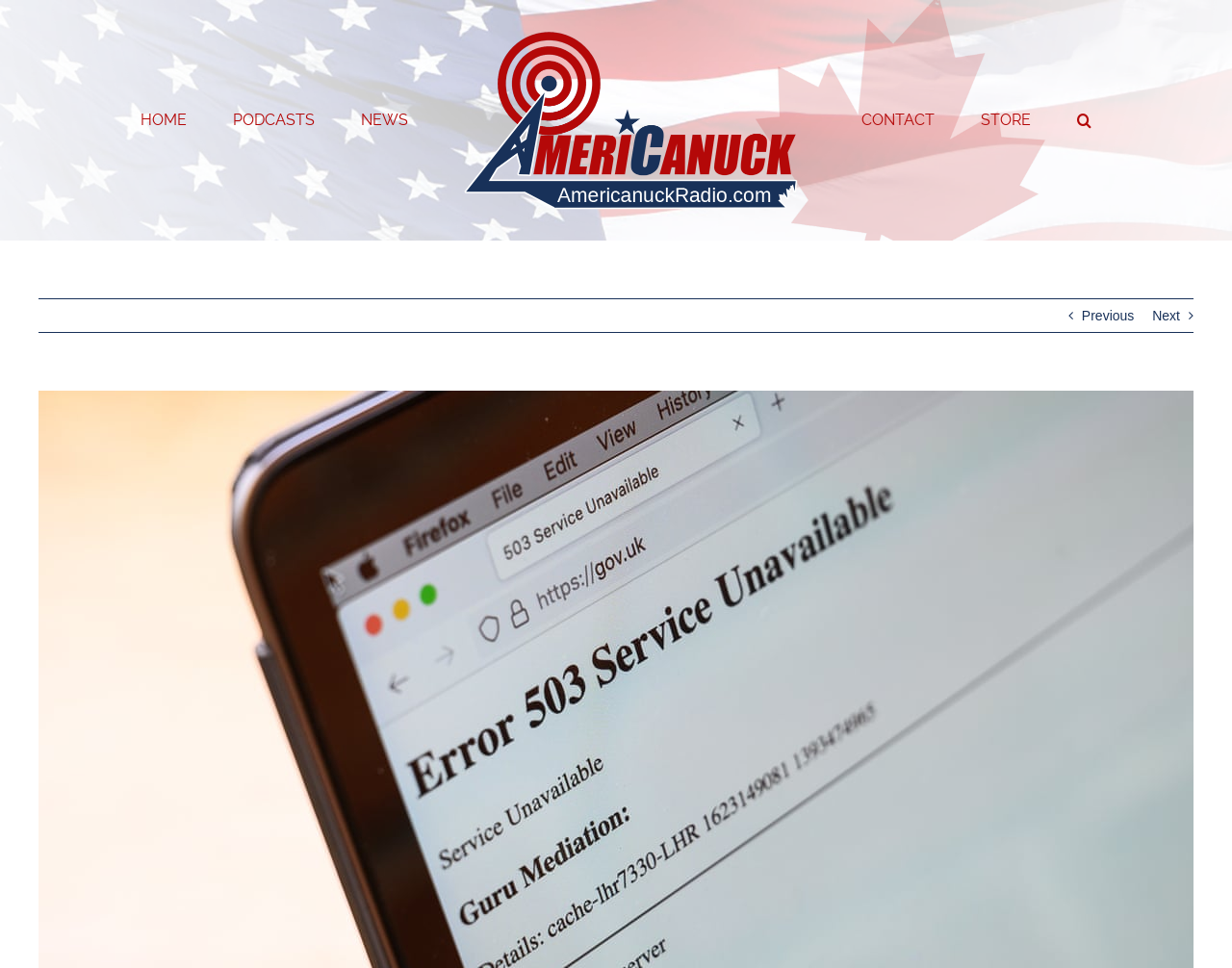Show the bounding box coordinates of the element that should be clicked to complete the task: "View the 'Similar Posts'".

None